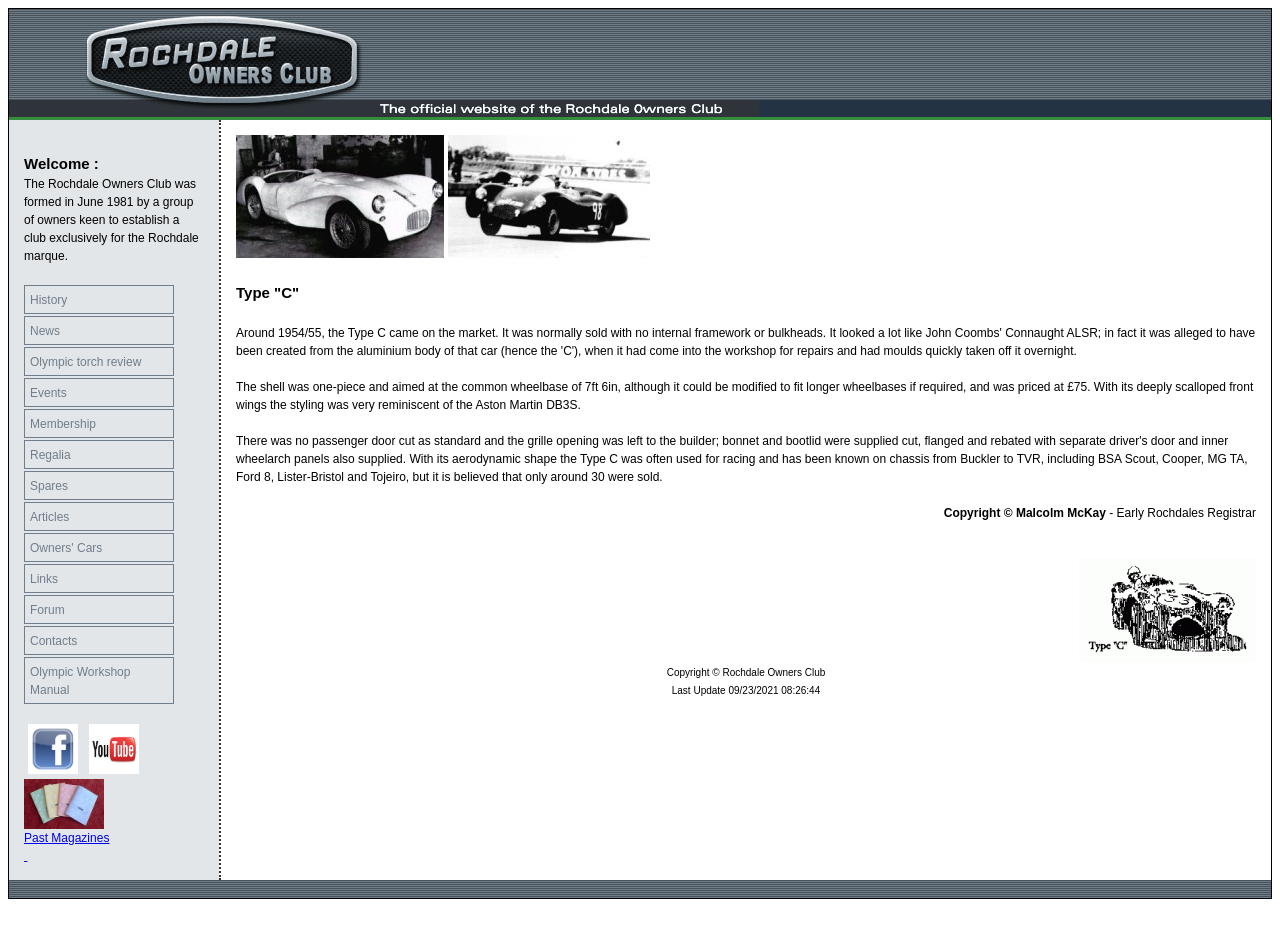Use a single word or phrase to answer the question:
What is the format of the webpage content?

Text and images